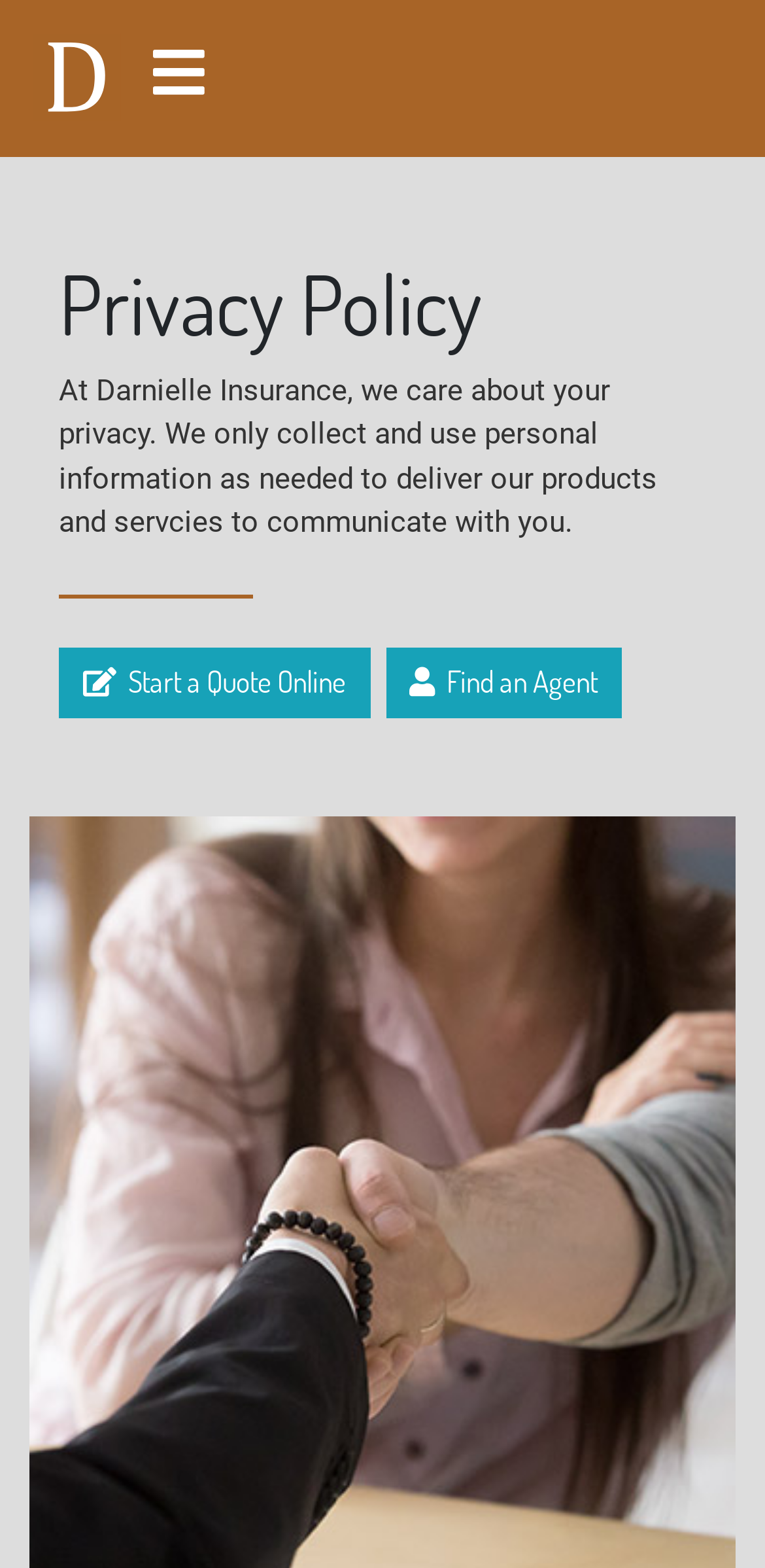What is the name of the insurance company?
Provide a short answer using one word or a brief phrase based on the image.

Darnielle Insurance